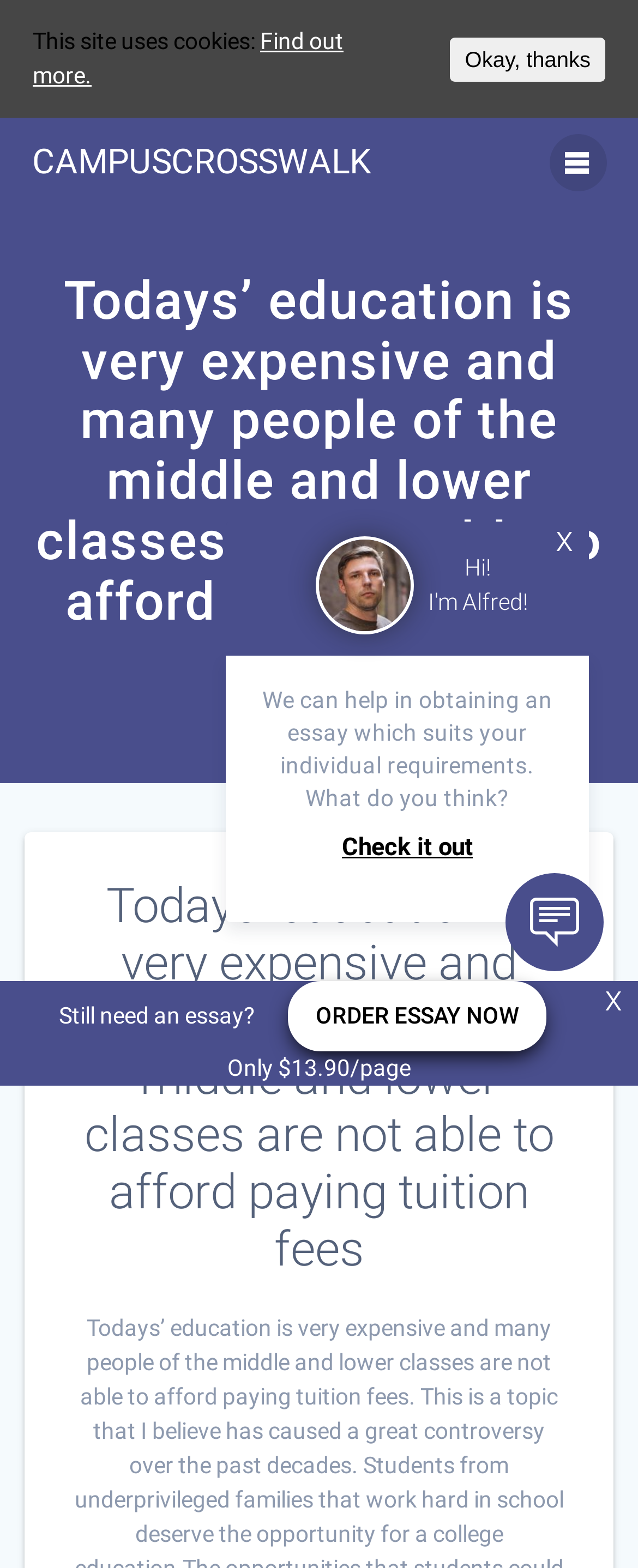Provide the bounding box coordinates of the HTML element described by the text: "Okay, thanks". The coordinates should be in the format [left, top, right, bottom] with values between 0 and 1.

[0.706, 0.023, 0.949, 0.052]